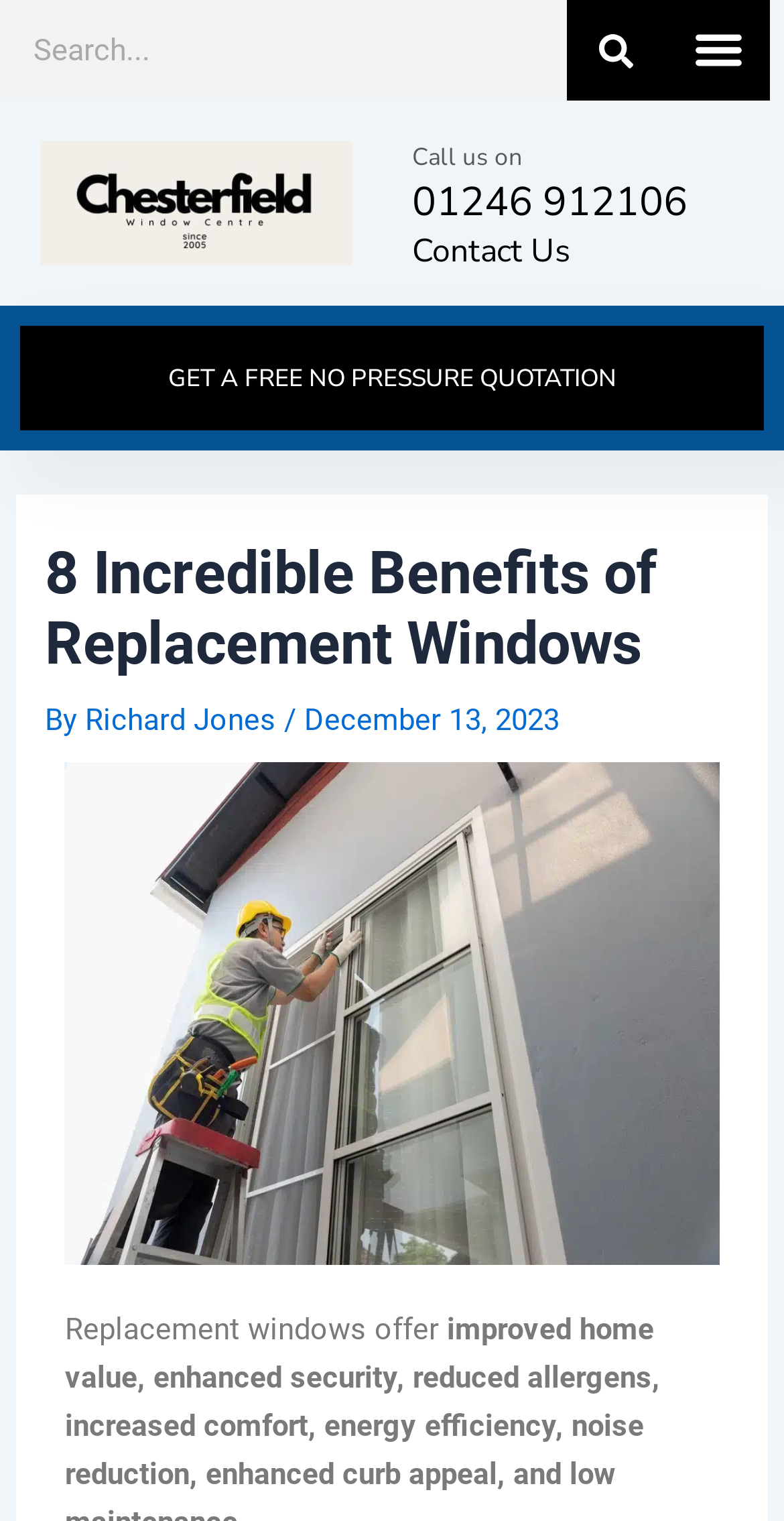Answer the question with a single word or phrase: 
What is the phone number to call?

01246 912106